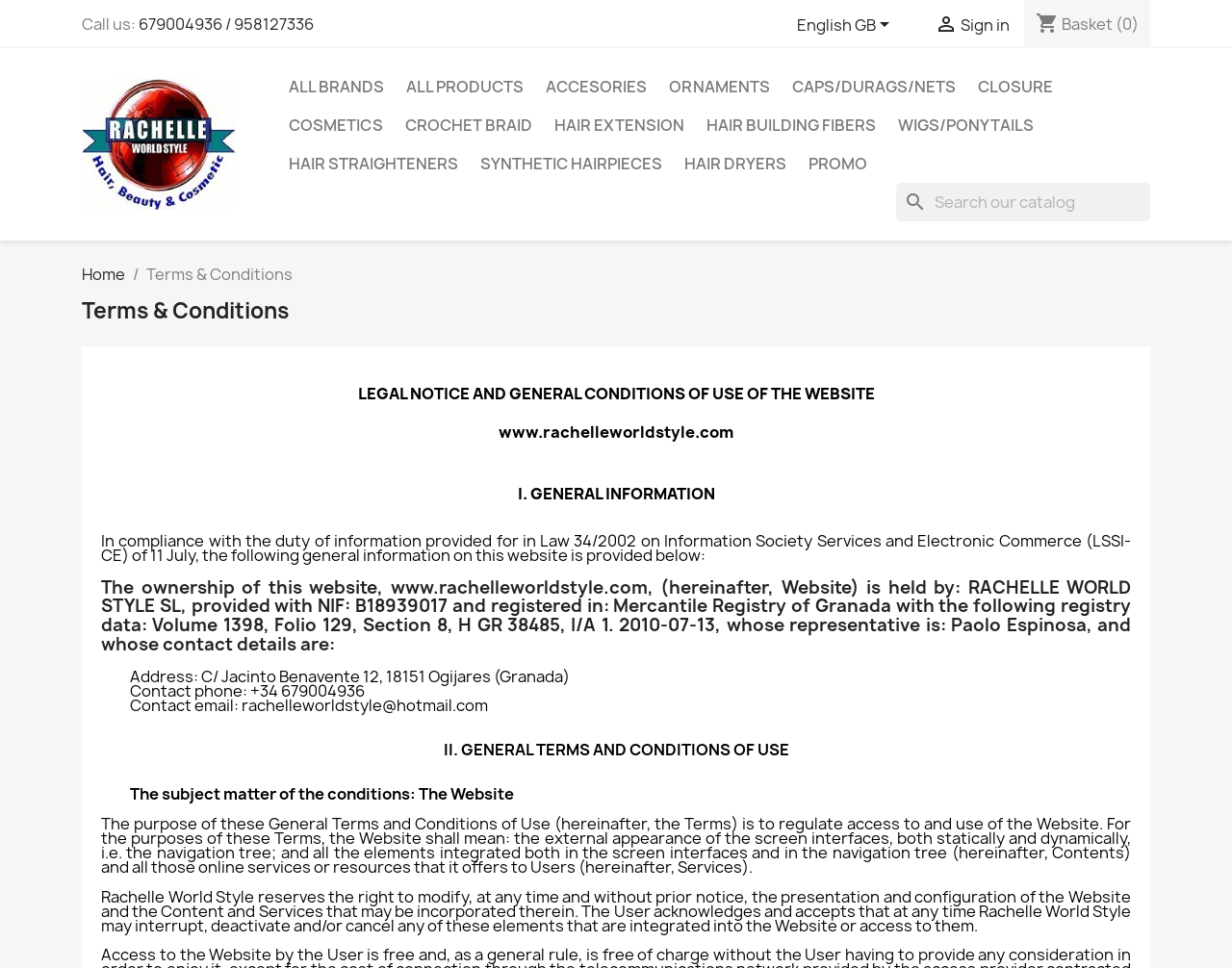Extract the primary headline from the webpage and present its text.

Terms & Conditions